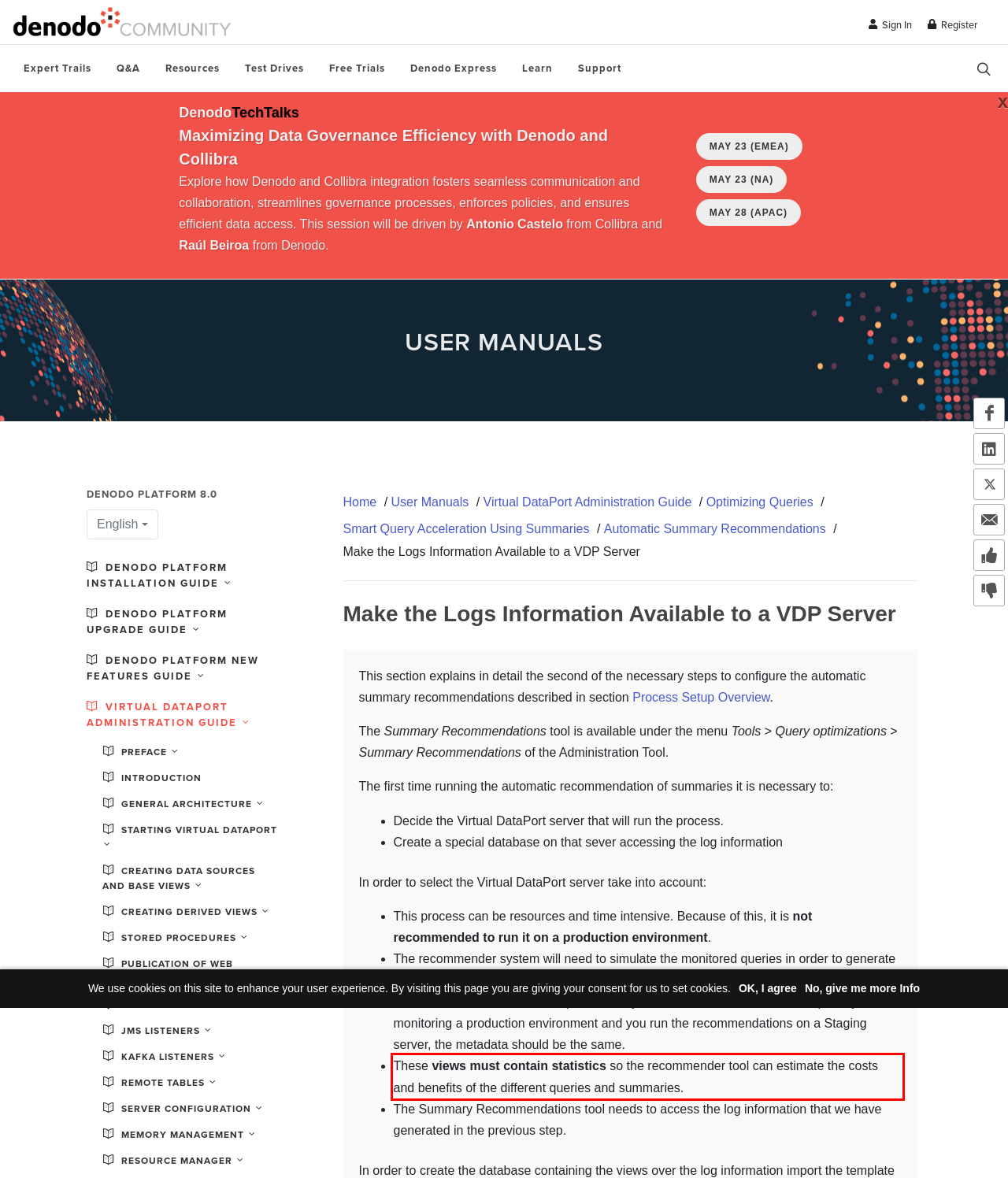Given a screenshot of a webpage, locate the red bounding box and extract the text it encloses.

These views must contain statistics so the recommender tool can estimate the costs and benefits of the different queries and summaries.